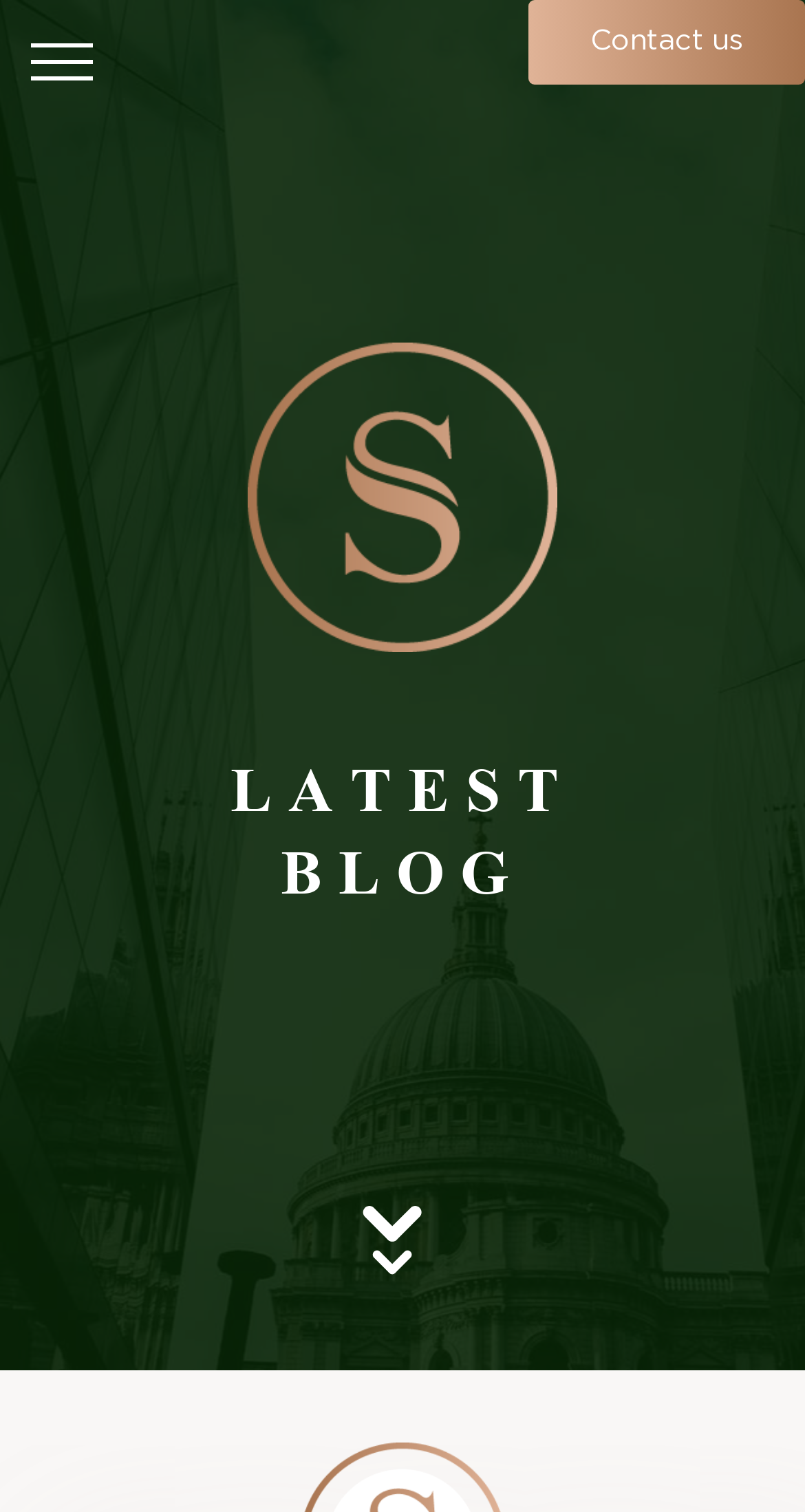Describe all the key features of the webpage in detail.

The webpage is about Secure Asset Management, specifically discussing how outsourcing can enhance a practice. At the top right corner, there is a "Contact us" link. On the top left, there is a navigation menu with several links, including "Home", "Insurance Protection", "Retirement", "Investing", "Mortgages", "Tax", "Partner", and "Blog", arranged vertically in that order. 

Below the navigation menu, there is a prominent heading "LATEST BLOG" located near the top center of the page. Additionally, there is a call-to-action link "Call Now: 888-548-6701" at the bottom left, which is an icon with a phone number.